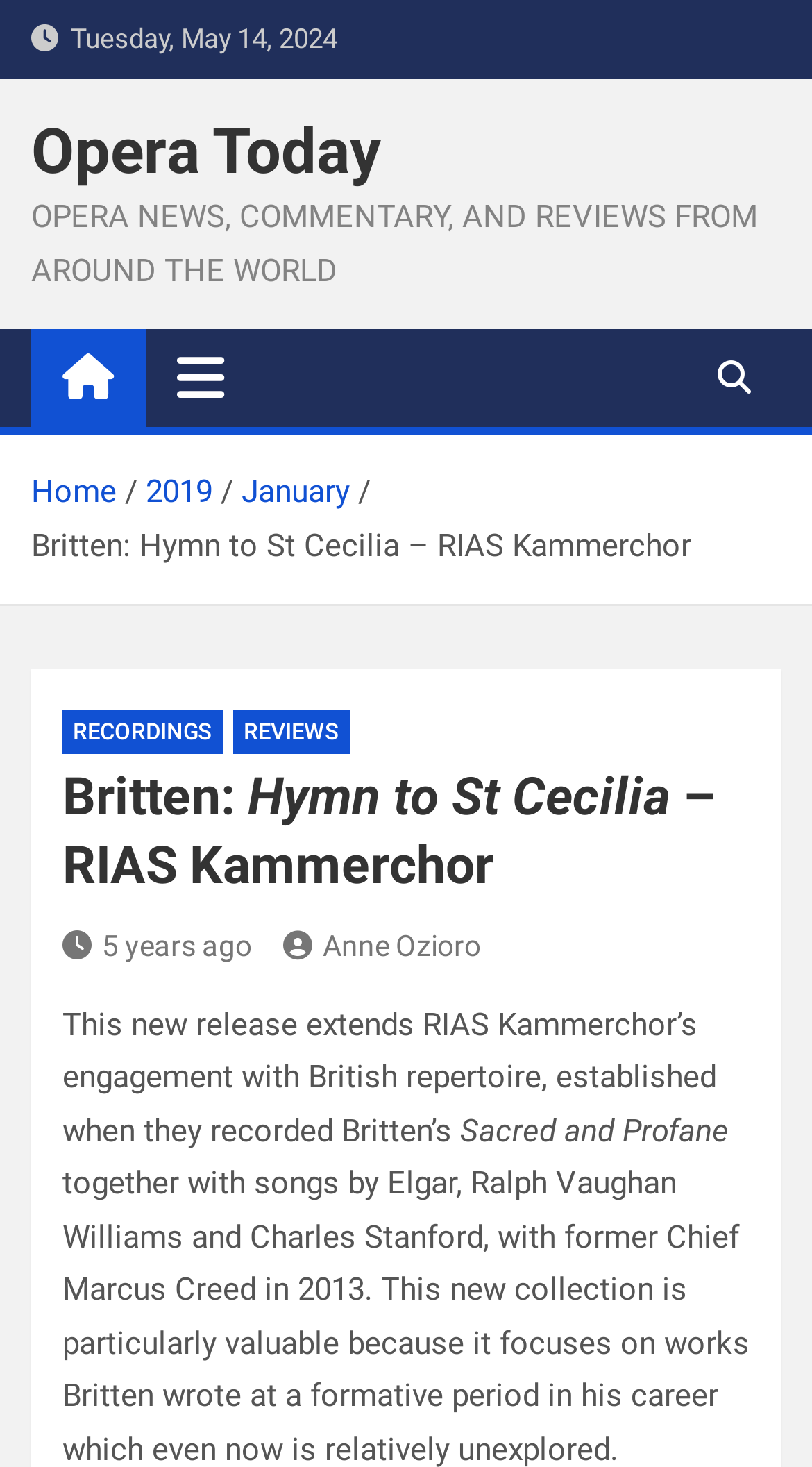Determine the bounding box coordinates for the HTML element mentioned in the following description: "Reviews". The coordinates should be a list of four floats ranging from 0 to 1, represented as [left, top, right, bottom].

[0.287, 0.485, 0.431, 0.514]